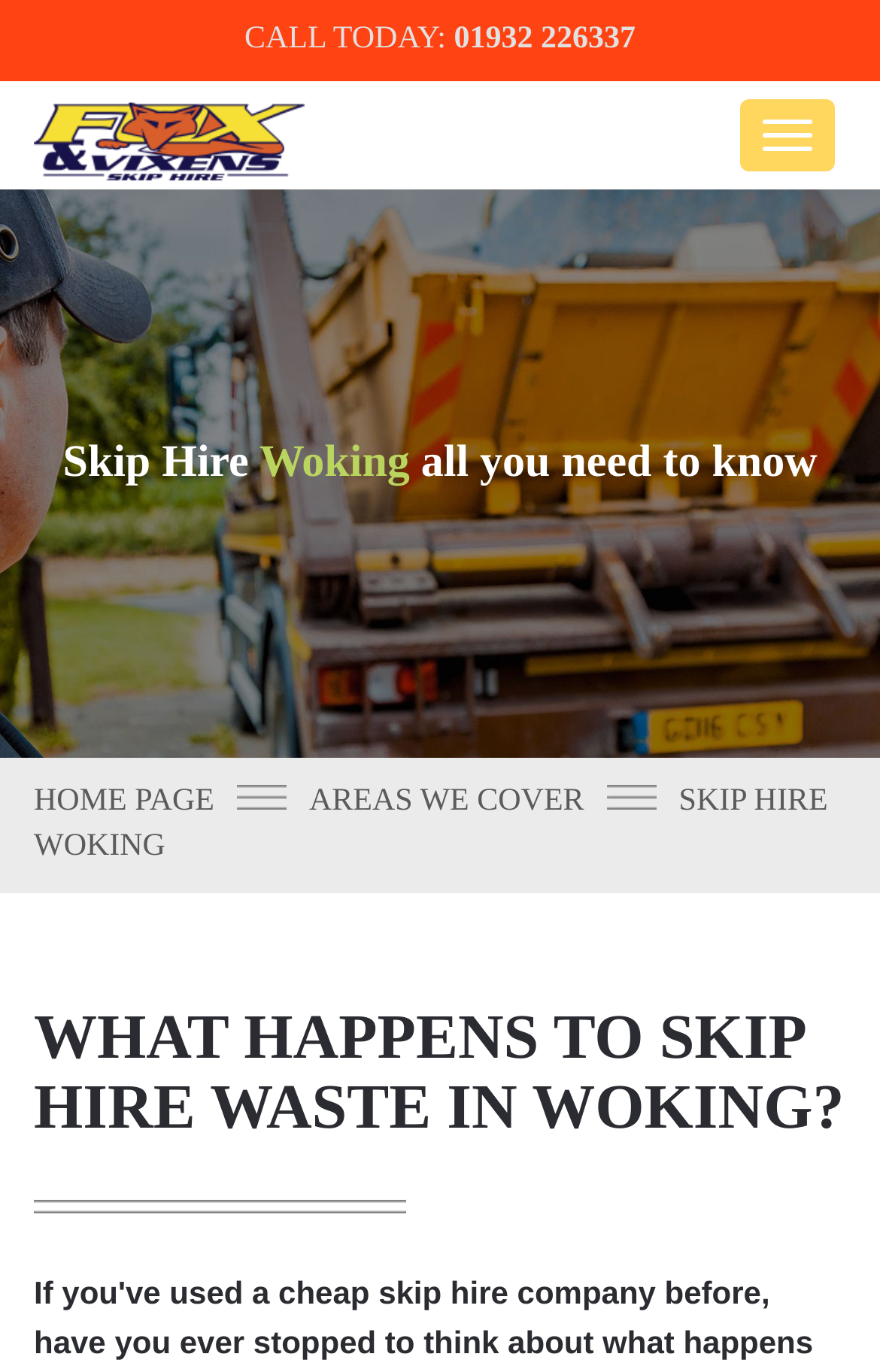Give a concise answer using only one word or phrase for this question:
What is the navigation button labeled?

Toggle navigation